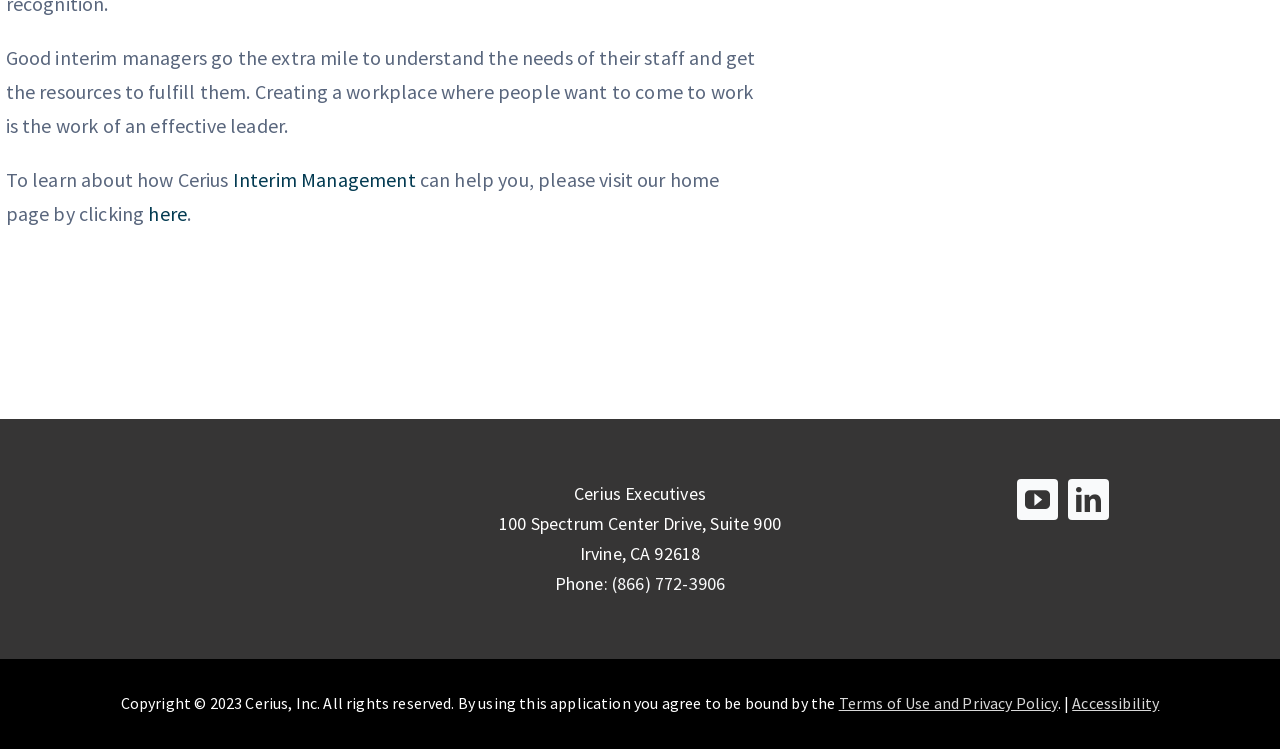What is the phone number?
Relying on the image, give a concise answer in one word or a brief phrase.

(866) 772-3906